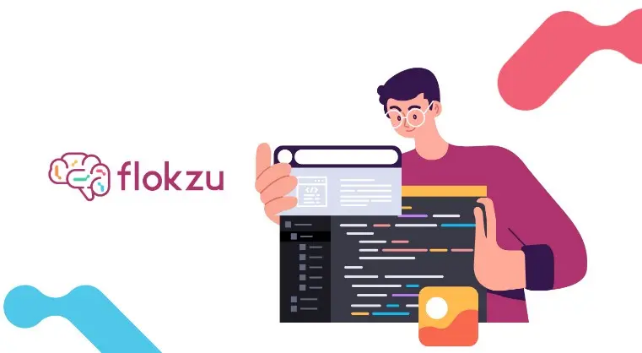What is the character on the right holding?
Observe the image and answer the question with a one-word or short phrase response.

Digital screen